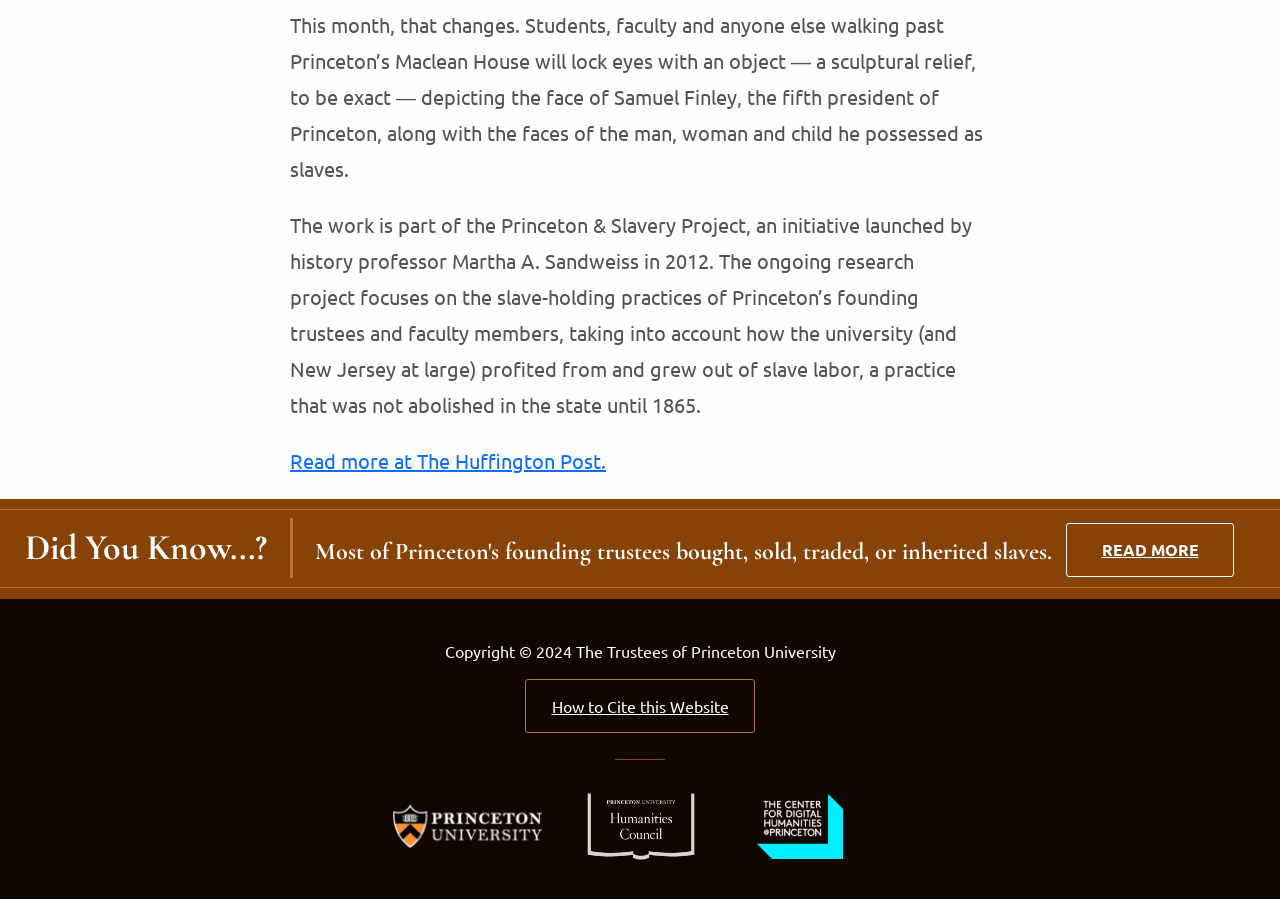Bounding box coordinates should be in the format (top-left x, top-left y, bottom-right x, bottom-right y) and all values should be floating point numbers between 0 and 1. Determine the bounding box coordinate for the UI element described as: Read More

[0.833, 0.582, 0.964, 0.642]